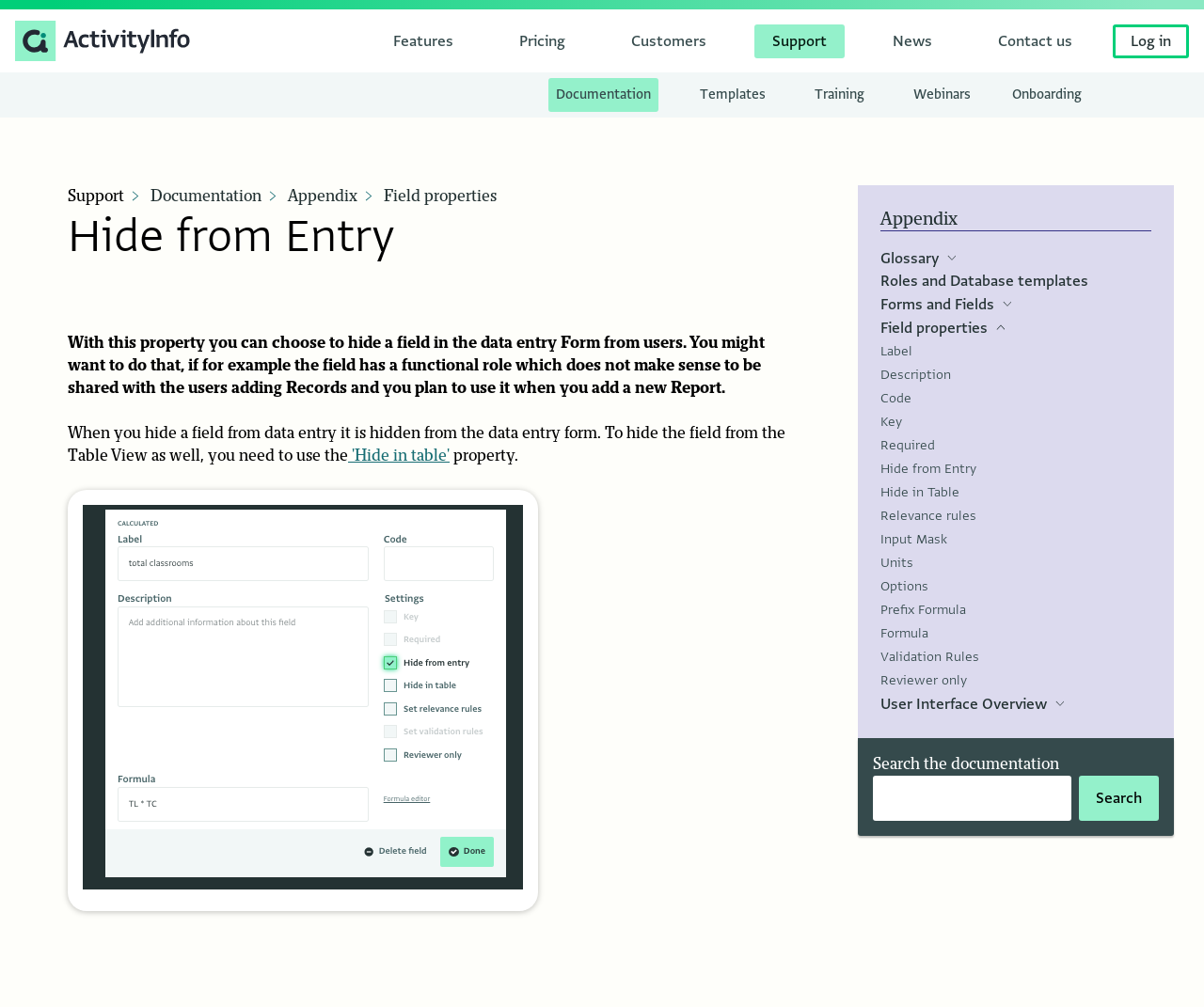Please use the details from the image to answer the following question comprehensively:
What is the 'Support' menu?

The 'Support' menu is a secondary navigation menu located below the main navigation menu, with links to 'Documentation', 'Templates', 'Training', 'Webinars', and 'Onboarding'.